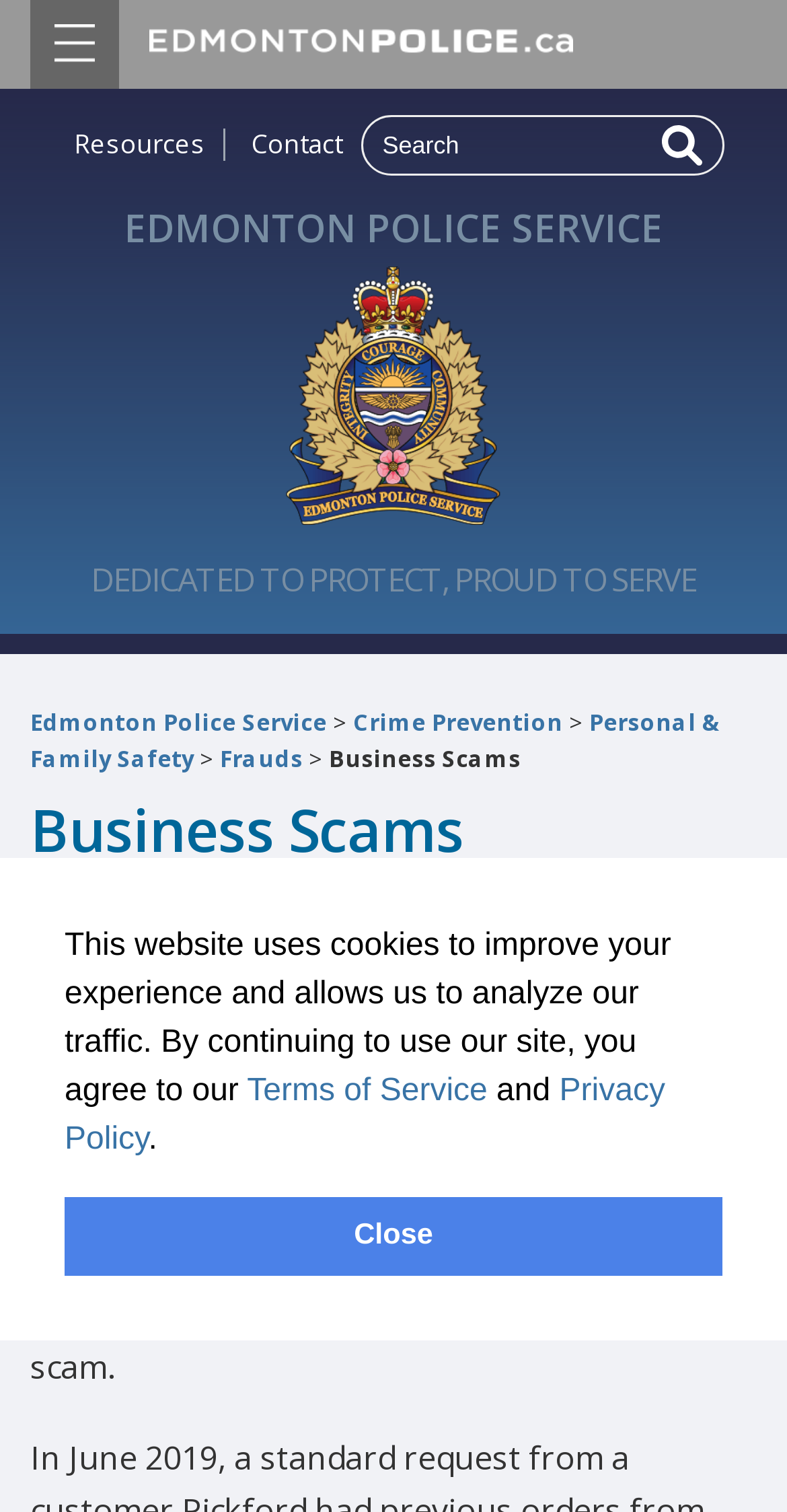Please give the bounding box coordinates of the area that should be clicked to fulfill the following instruction: "search for something". The coordinates should be in the format of four float numbers from 0 to 1, i.e., [left, top, right, bottom].

[0.458, 0.076, 0.919, 0.116]